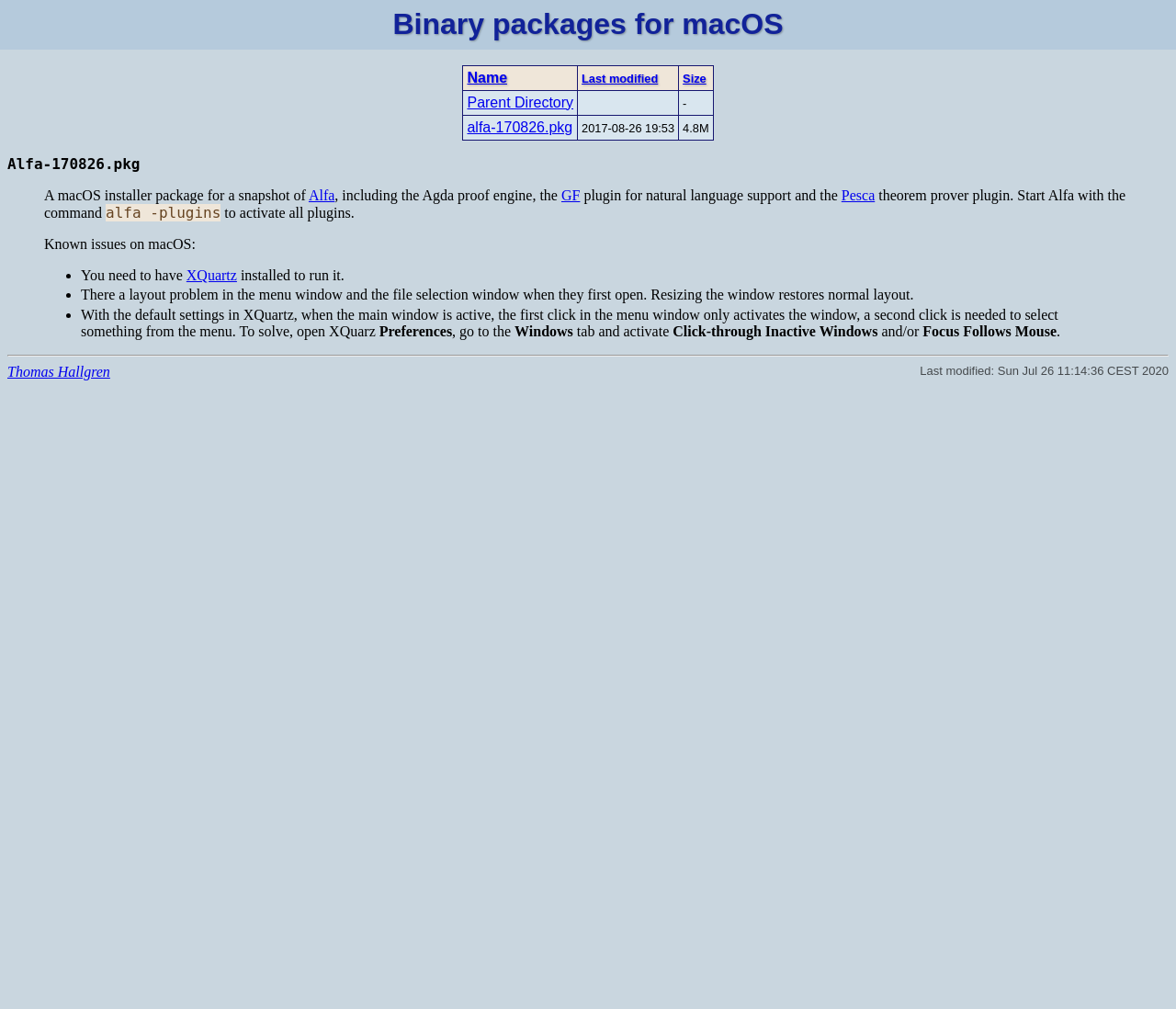What is required to run Alfa on macOS?
Your answer should be a single word or phrase derived from the screenshot.

XQuartz